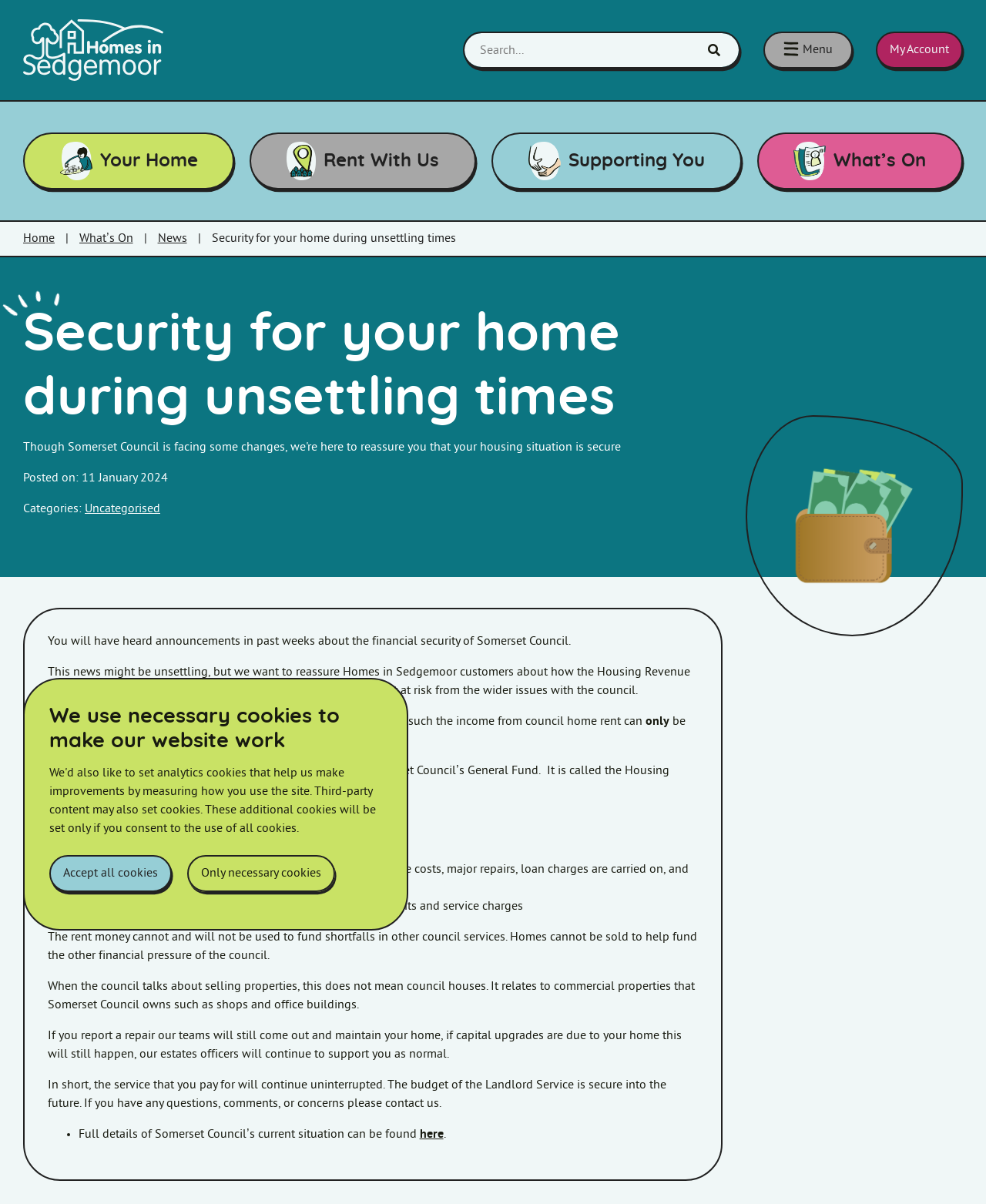Point out the bounding box coordinates of the section to click in order to follow this instruction: "Search for something".

[0.47, 0.026, 0.751, 0.057]